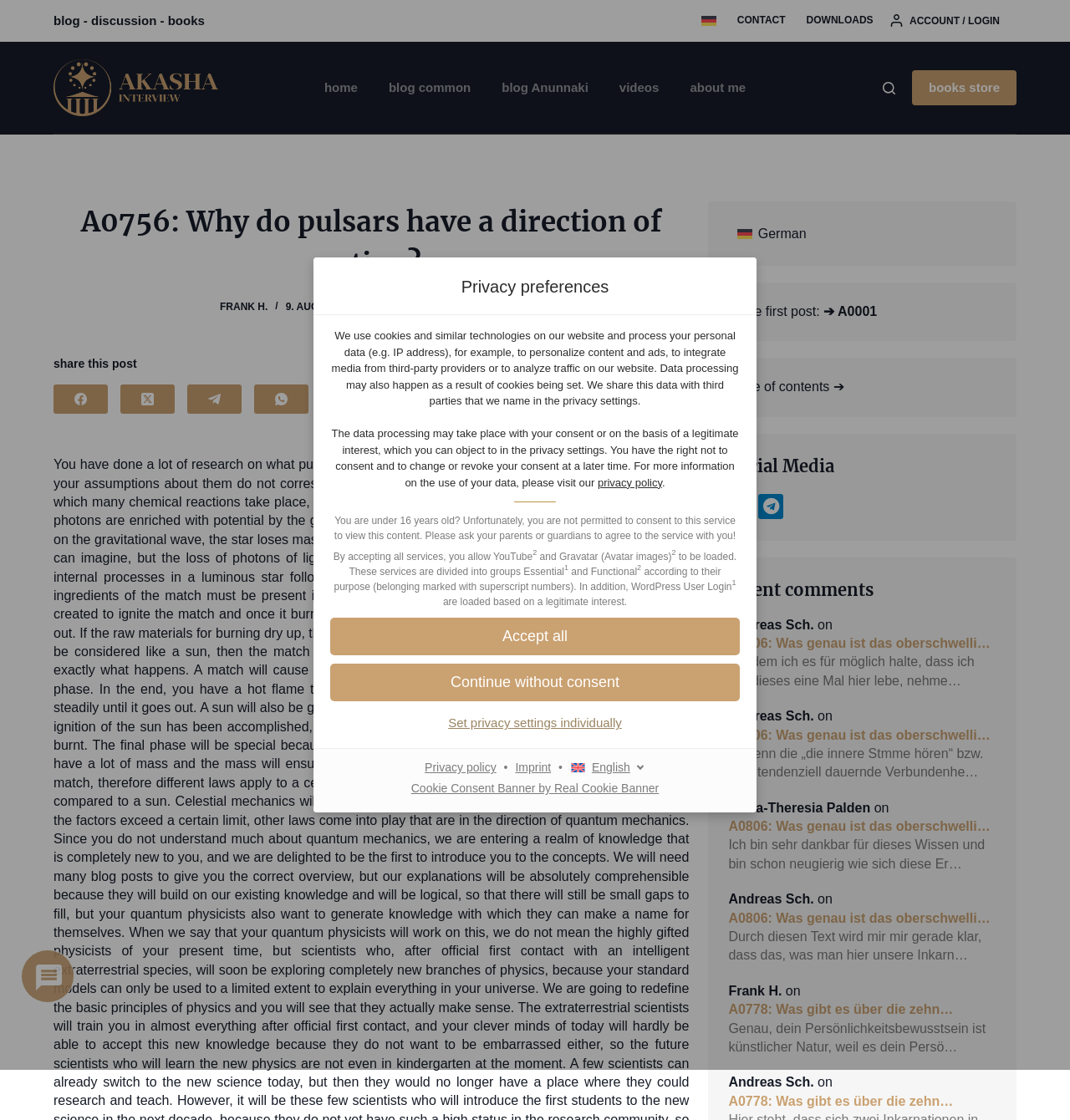What is the function of the 'Accept all' button?
Using the image, elaborate on the answer with as much detail as possible.

The 'Accept all' button is located within the 'Privacy preferences' dialog, alongside other options such as 'Continue without consent' and 'Set privacy settings individually'. This suggests that the 'Accept all' button is intended to allow users to accept all services and cookies mentioned in the dialog.